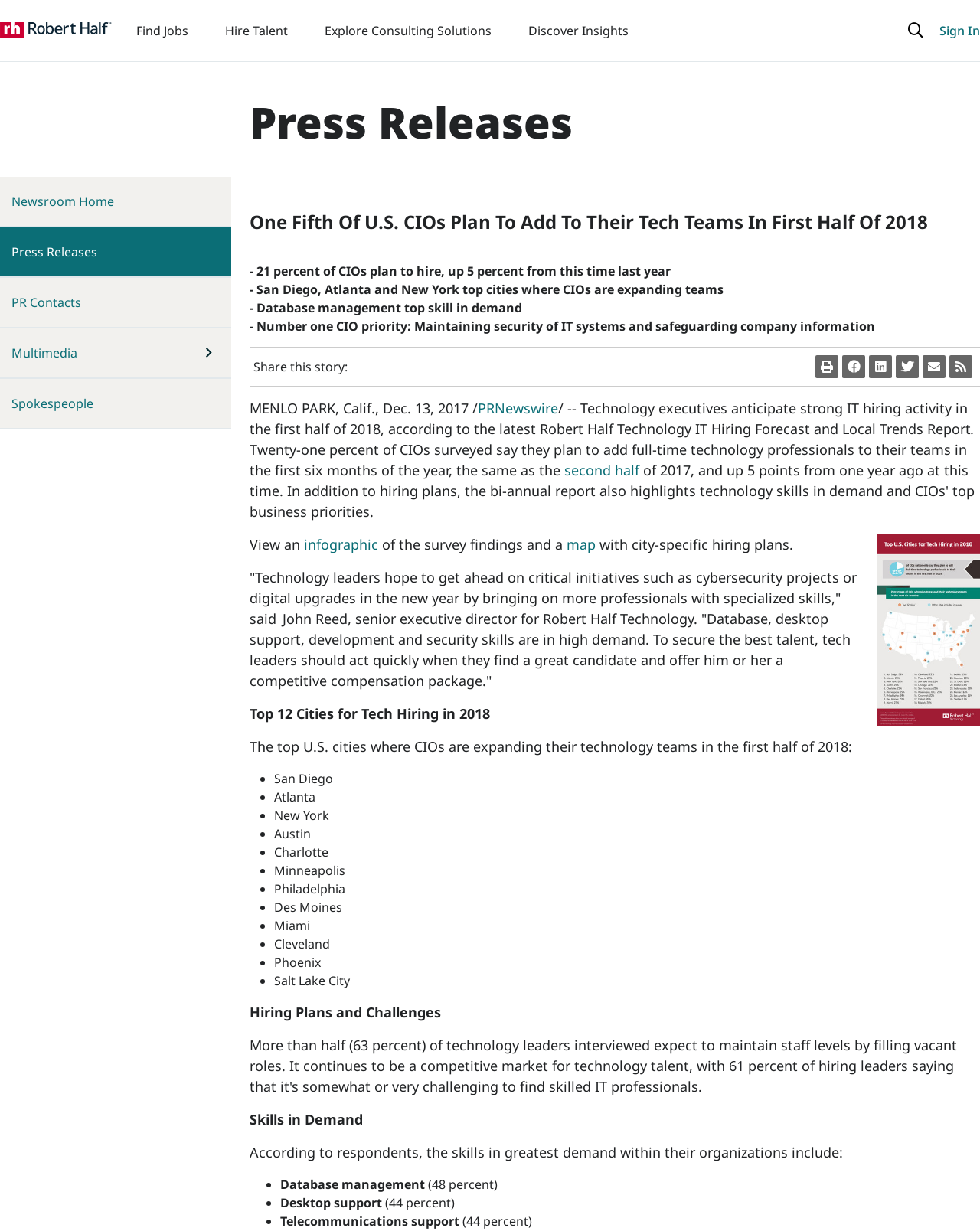Based on the description "title="Twitter Share"", find the bounding box of the specified UI element.

[0.914, 0.289, 0.938, 0.307]